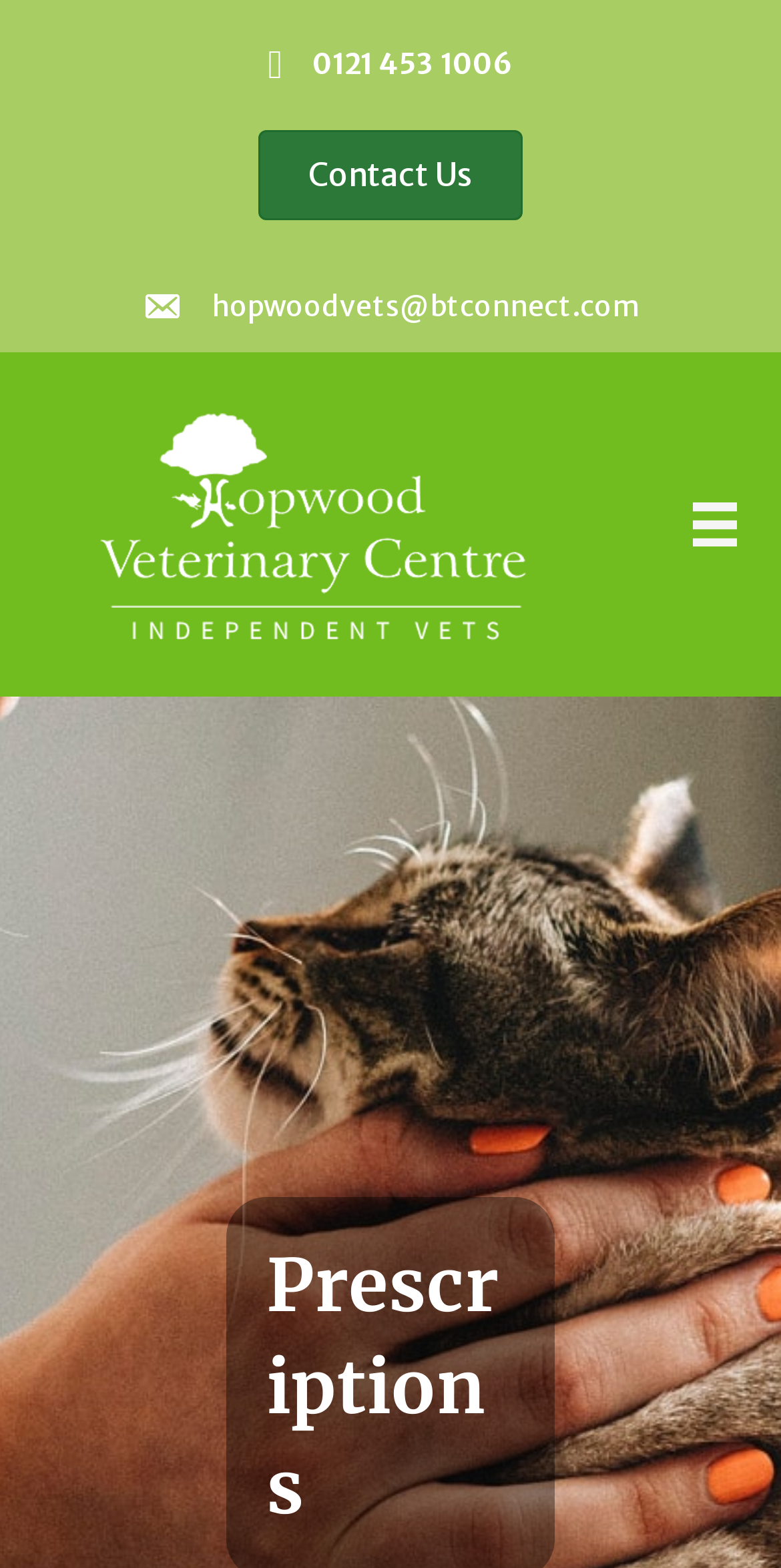What is the phone number to contact?
Answer with a single word or short phrase according to what you see in the image.

0121 453 1006